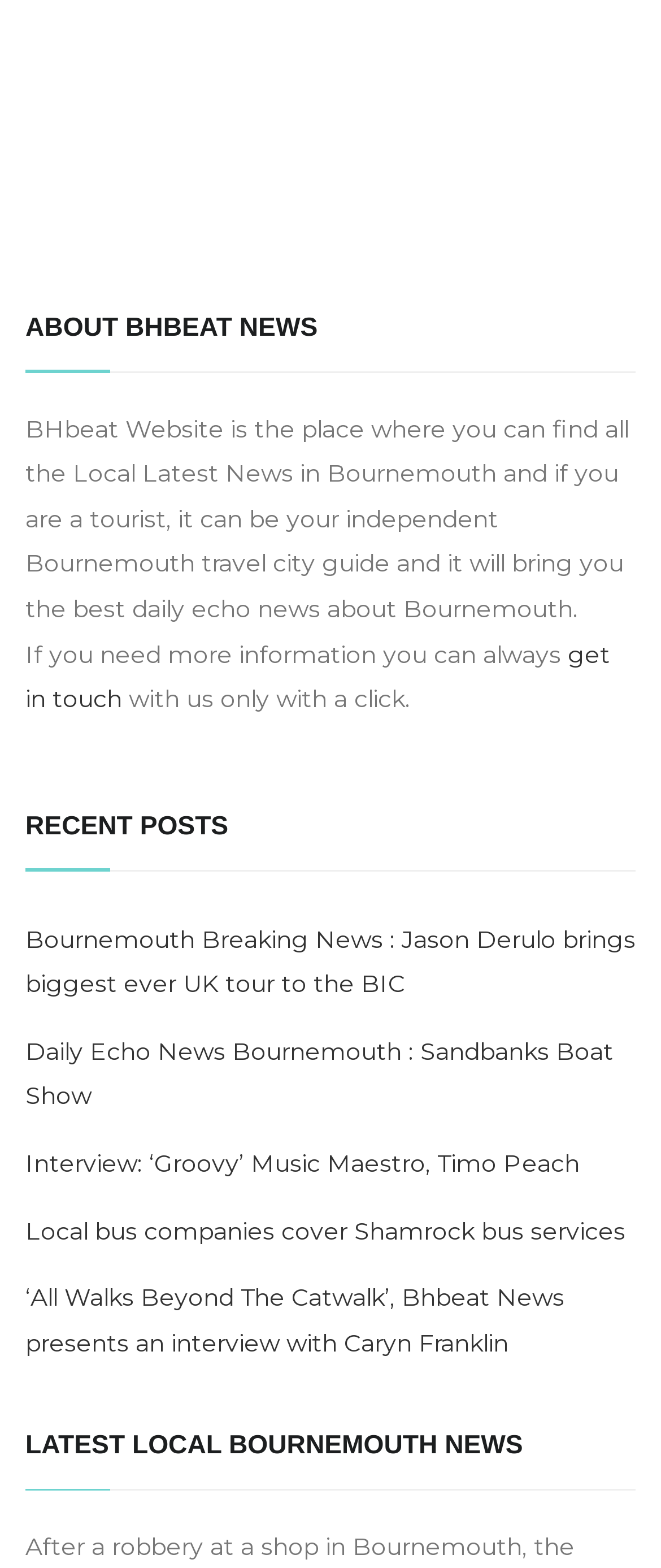Identify the bounding box coordinates necessary to click and complete the given instruction: "read the latest local Bournemouth news".

[0.038, 0.911, 0.962, 0.951]